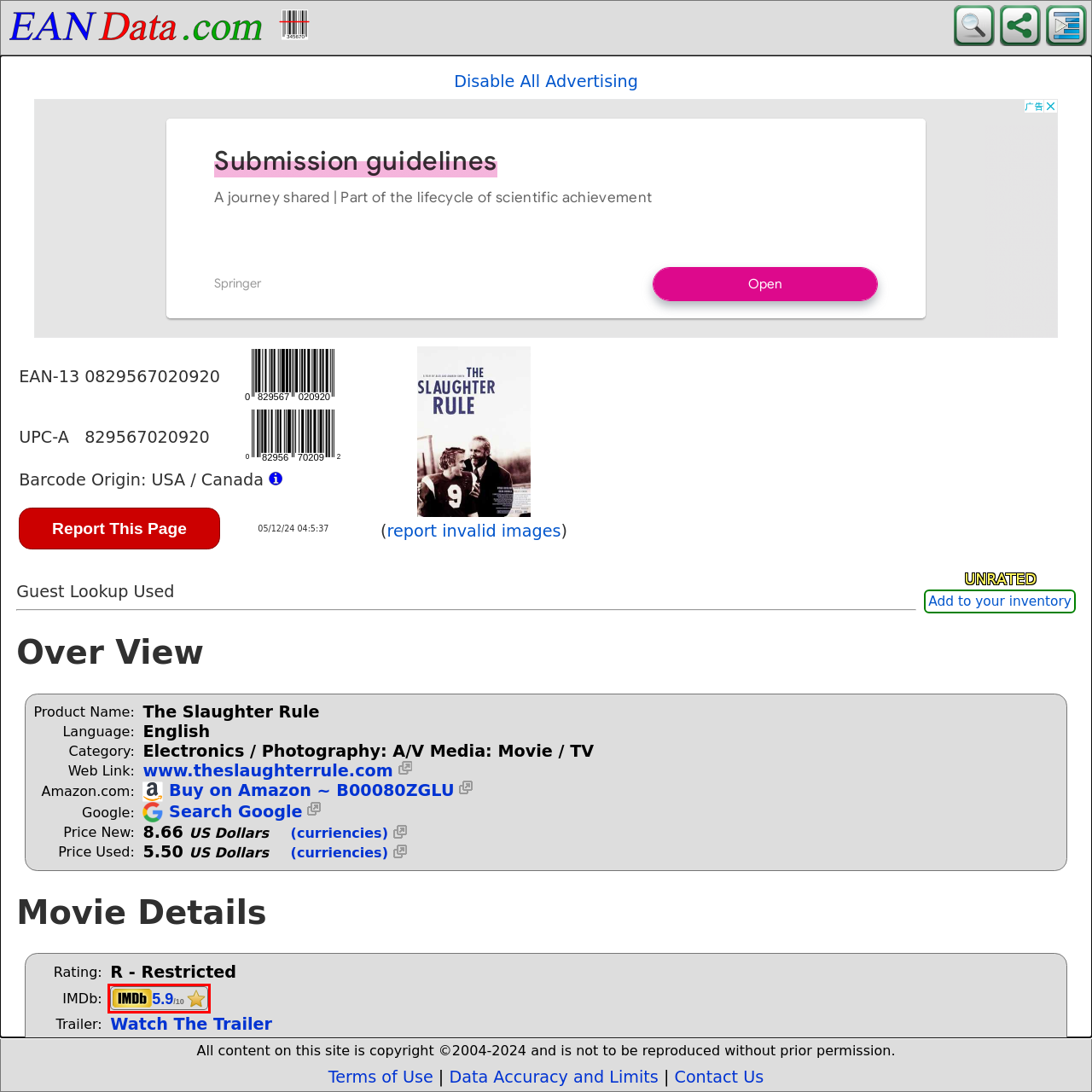Given a webpage screenshot with a red bounding box around a particular element, identify the best description of the new webpage that will appear after clicking on the element inside the red bounding box. Here are the candidates:
A. Barcode Search - EAN, UPC, ISBN, GTIN data, barcodes, lookups
B. The Slaughter Rule (2002) - IMDb
C. Magnify - EAN, UPC, ISBN, GTIN data, barcodes, lookups
D. Amazon.com
E. Menu - EAN, UPC, ISBN, GTIN data, barcodes, lookups
F. Report an Invalid Image - EAN, UPC, ISBN, GTIN data, barcodes, lookups
G. Fair Use - EAN, UPC, ISBN, GTIN data, barcodes, lookups
H. Contact Us - EAN, UPC, ISBN, GTIN data, barcodes, lookups

B